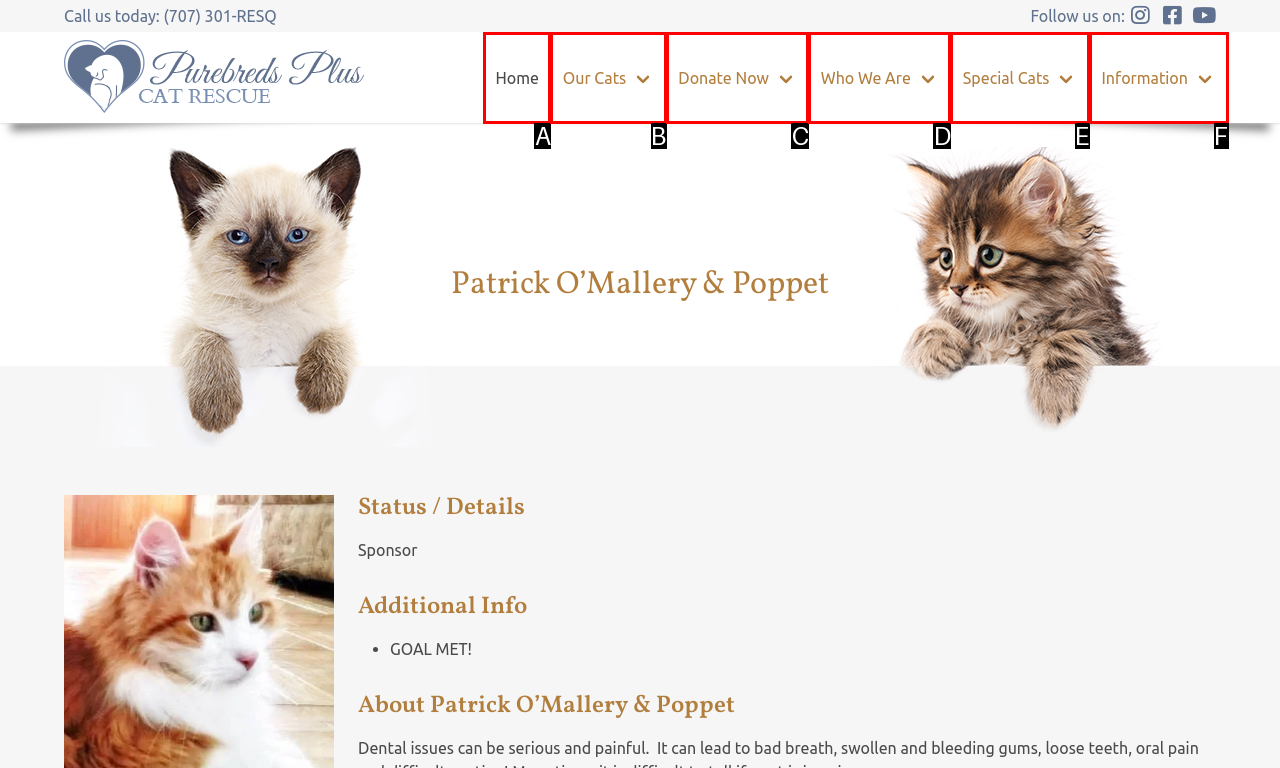Determine which HTML element corresponds to the description: Home. Provide the letter of the correct option.

A